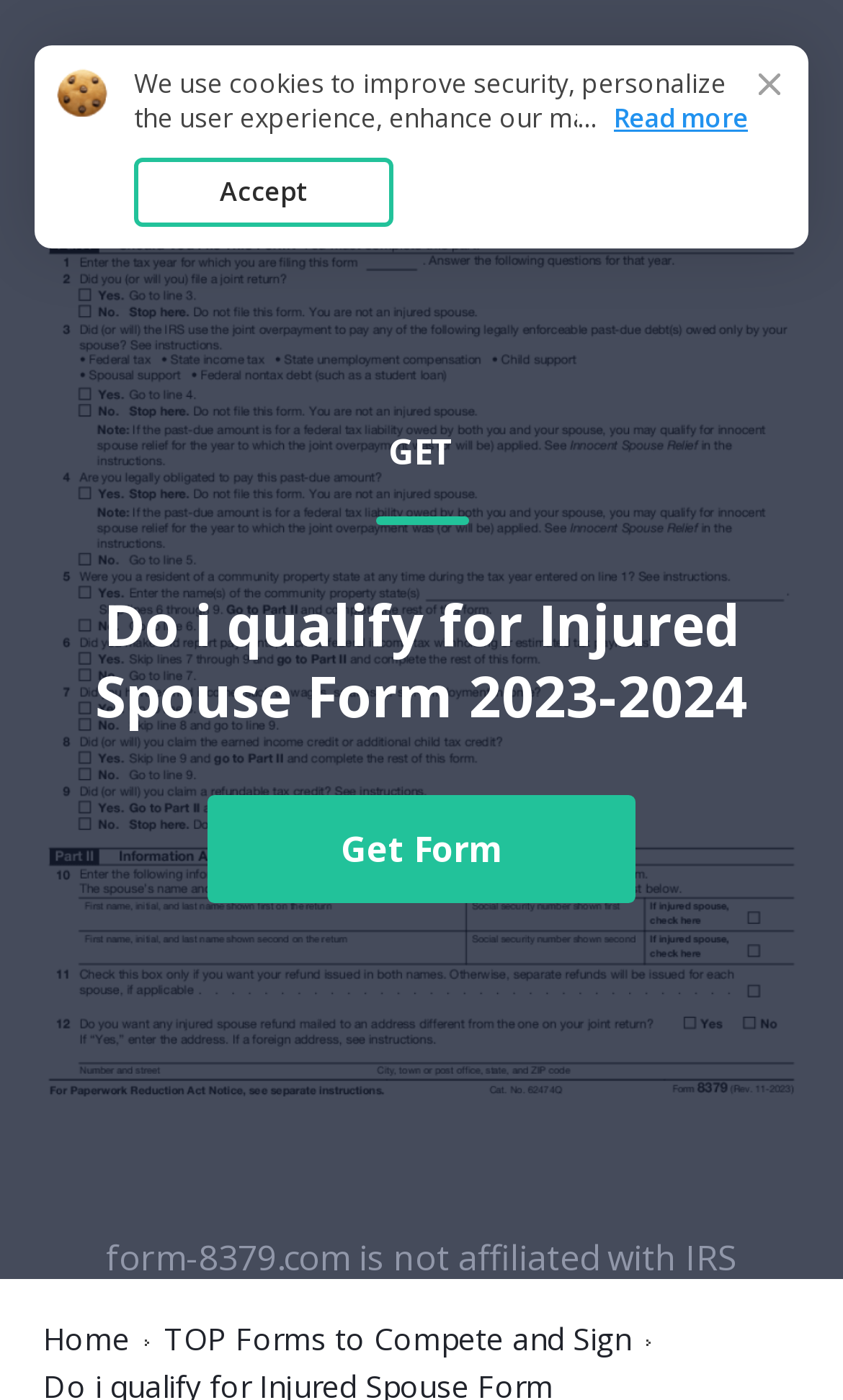Find the bounding box coordinates for the UI element whose description is: "Next Section". The coordinates should be four float numbers between 0 and 1, in the format [left, top, right, bottom].

None